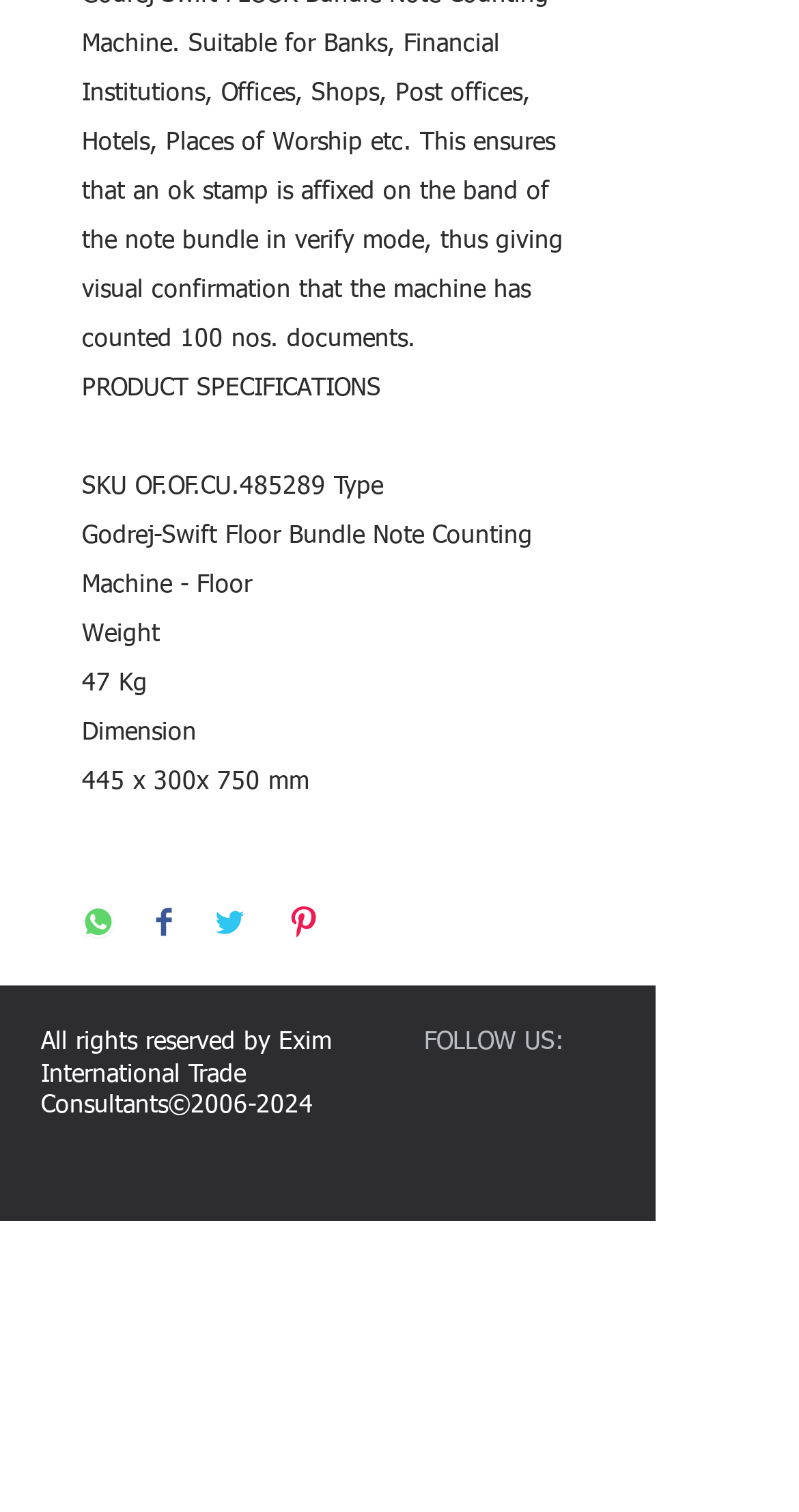Locate the bounding box coordinates of the area you need to click to fulfill this instruction: 'Share on Twitter'. The coordinates must be in the form of four float numbers ranging from 0 to 1: [left, top, right, bottom].

[0.267, 0.599, 0.308, 0.625]